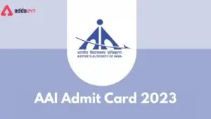What is the purpose of the admit card?
Refer to the image and give a detailed answer to the query.

The admit card serves as an essential requirement for candidates participating in AAI recruitment examinations, ensuring they have proper identification and access to the exam venue. This purpose is explicitly stated in the caption, highlighting the card's significance in the examination process.